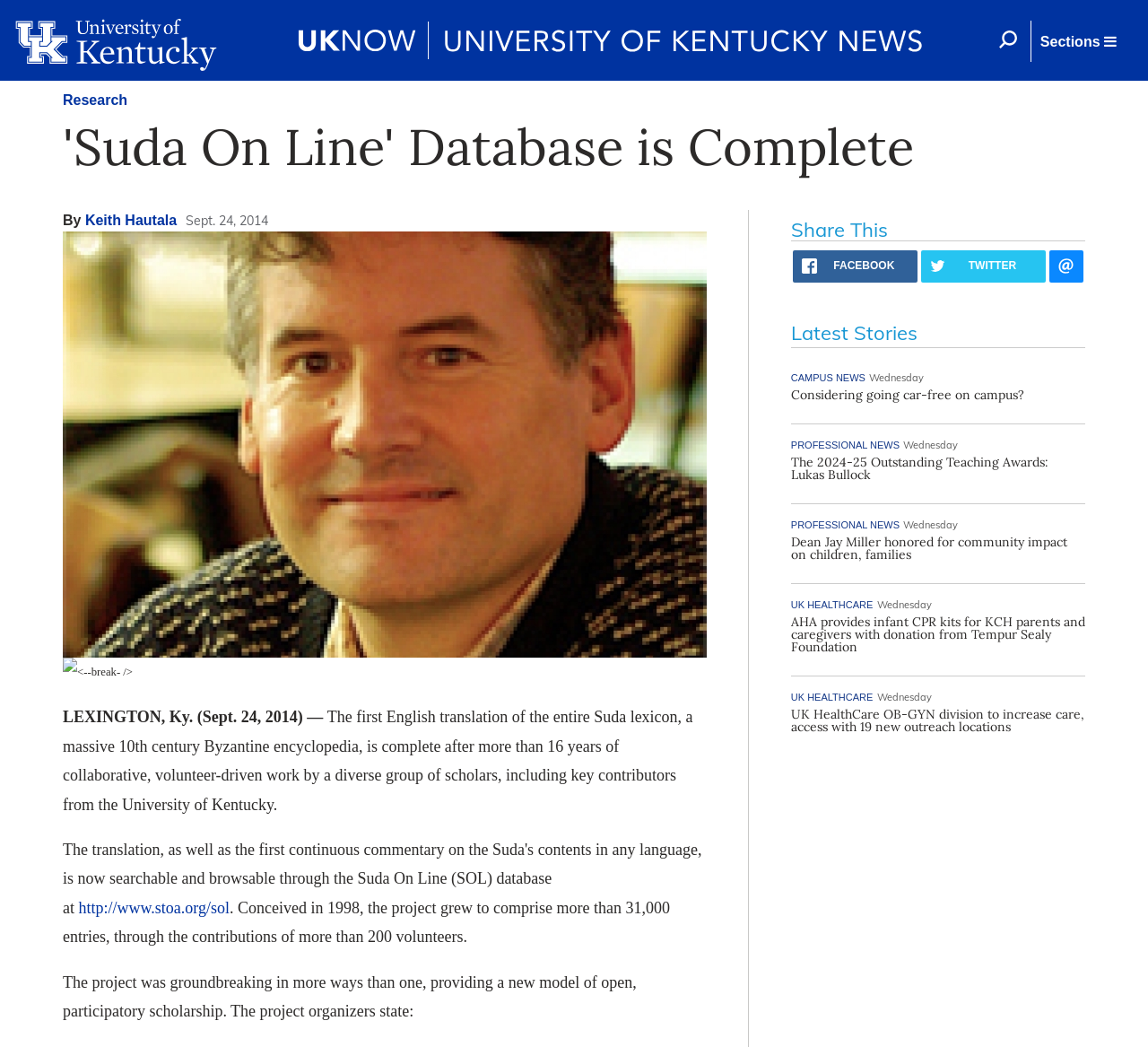Please provide a brief answer to the following inquiry using a single word or phrase:
What is the date of the article?

Sept. 24, 2014